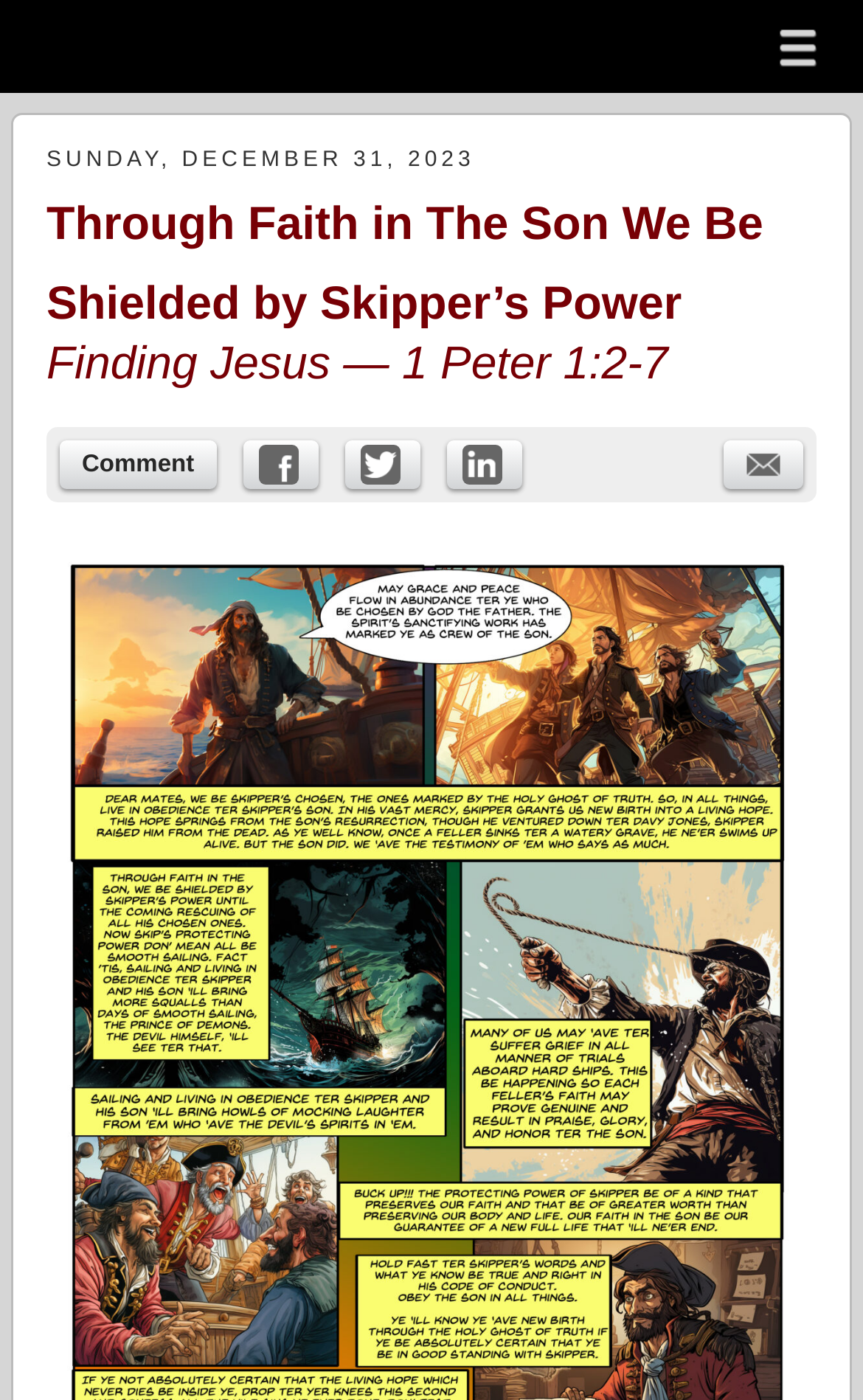How many social media sharing options are available?
Refer to the image and provide a one-word or short phrase answer.

4